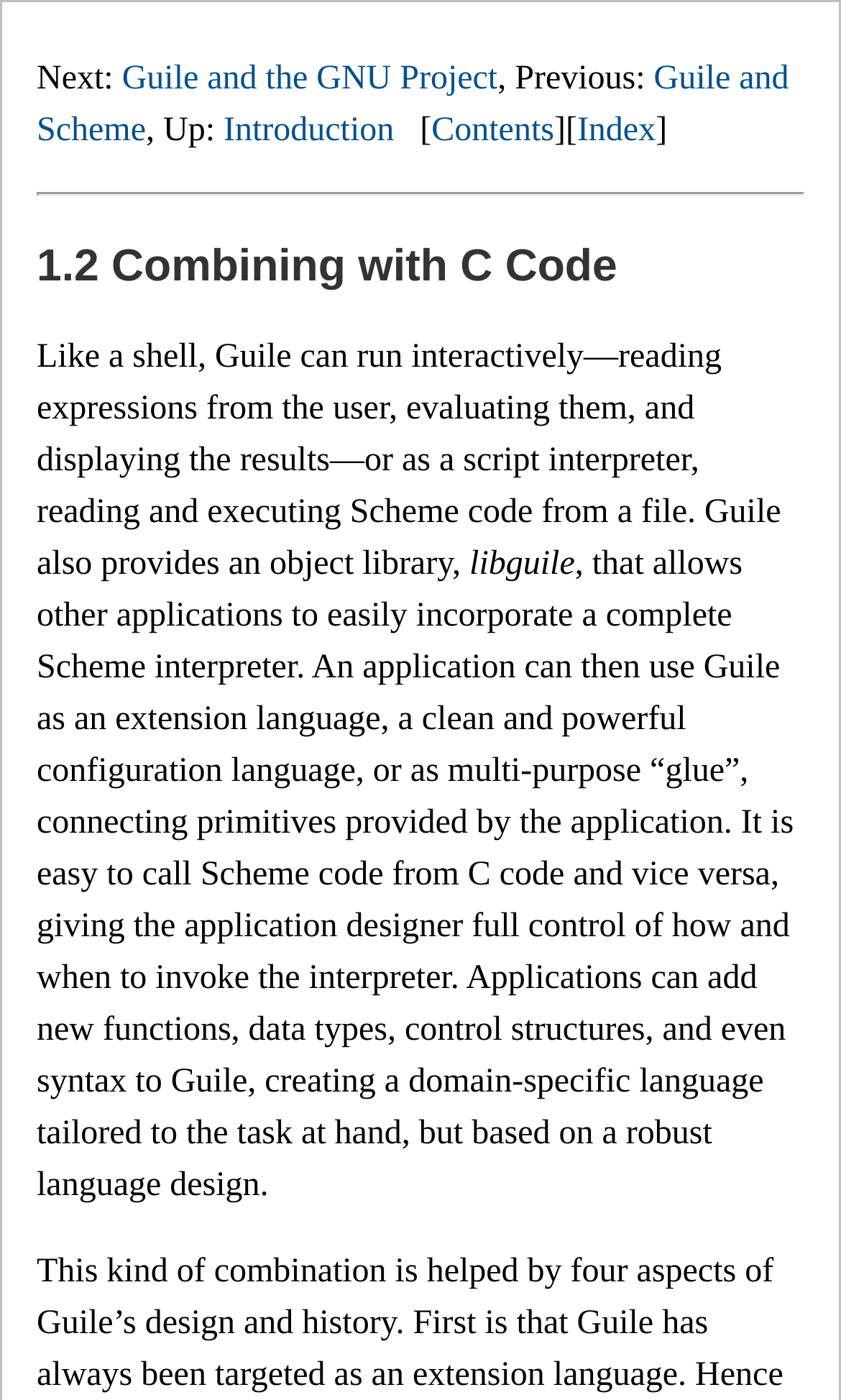Please predict the bounding box coordinates (top-left x, top-left y, bottom-right x, bottom-right y) for the UI element in the screenshot that fits the description: Index

[0.686, 0.08, 0.78, 0.106]